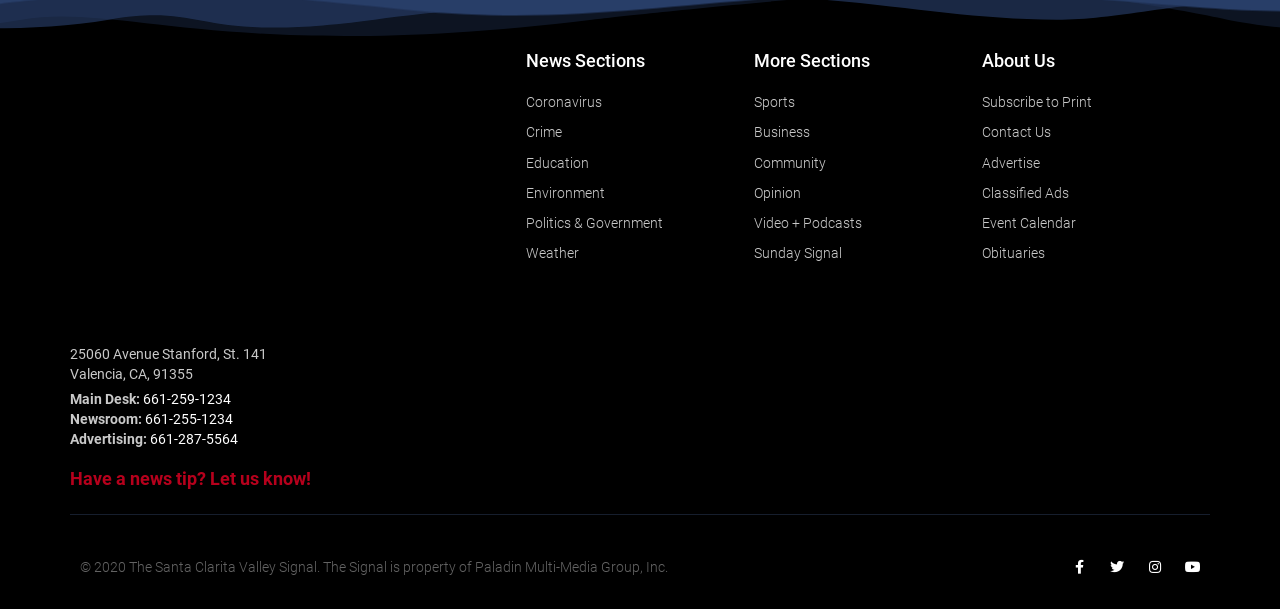Pinpoint the bounding box coordinates of the area that must be clicked to complete this instruction: "Follow the Signal on Facebook".

[0.838, 0.92, 0.848, 0.943]